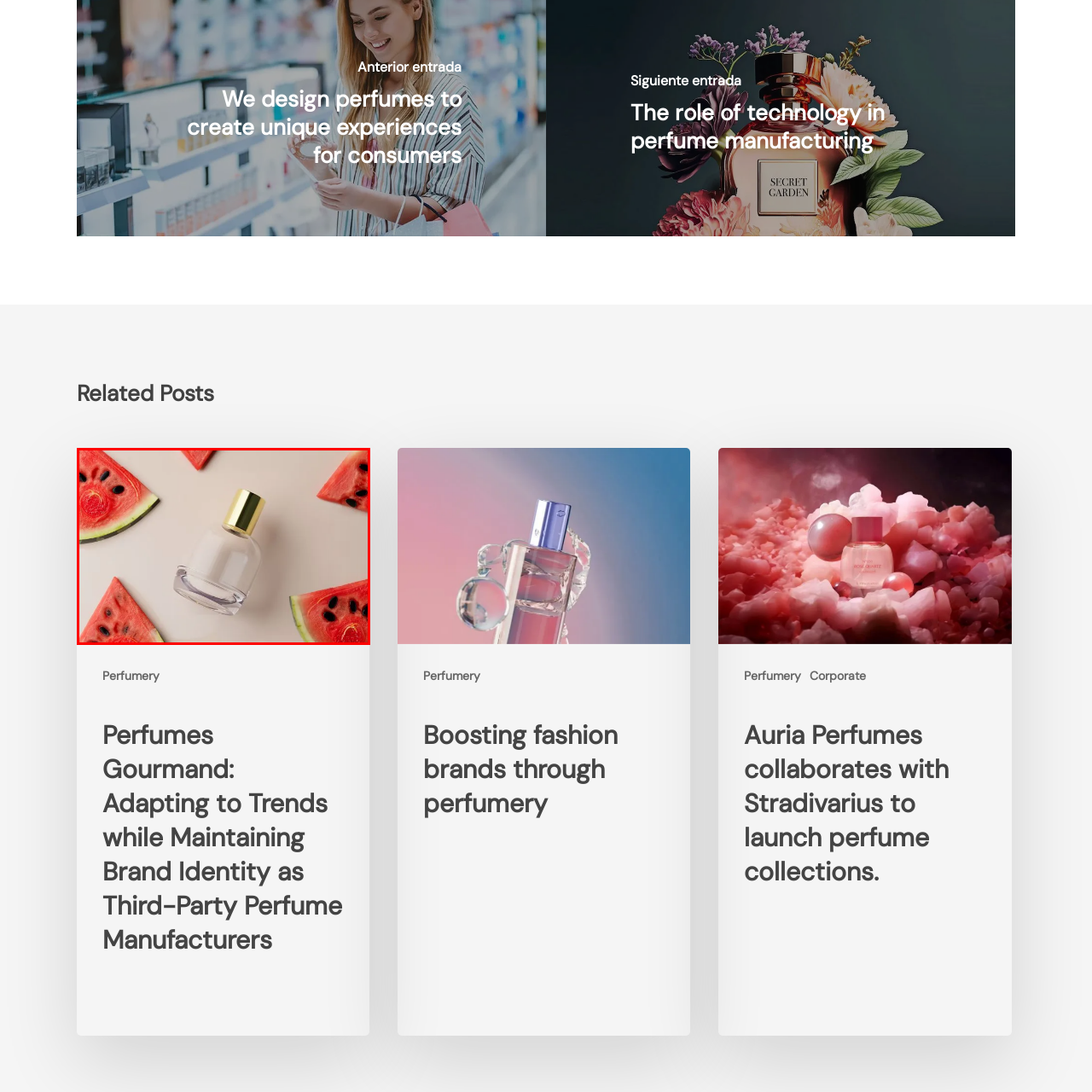Describe extensively the contents of the image within the red-bordered area.

The image showcases an elegantly designed perfume bottle positioned centrally against a soft neutral background, surrounded by vibrant slices of watermelon. The glass bottle features a sleek, rounded shape with a shiny gold cap that adds a touch of luxury. The scattered watermelon pieces, with their rich red flesh and contrasting black seeds, evoke a refreshing and summery feel, suggesting a fragrance that is likely fruity or inspired by fresh natural elements. This arrangement not only highlights the fragrance but also creates an inviting atmosphere, suggesting a unique olfactory experience tied to the essence of summer.